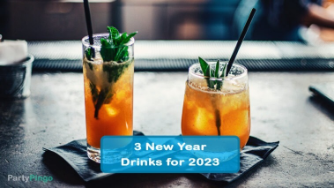What is the theme of the drinks?
Please provide a full and detailed response to the question.

The question asks about the theme of the drinks. The caption mentions an overlay text that reads '3 New Year Drinks for 2023', which suggests that the theme of the drinks is related to celebrating the New Year.